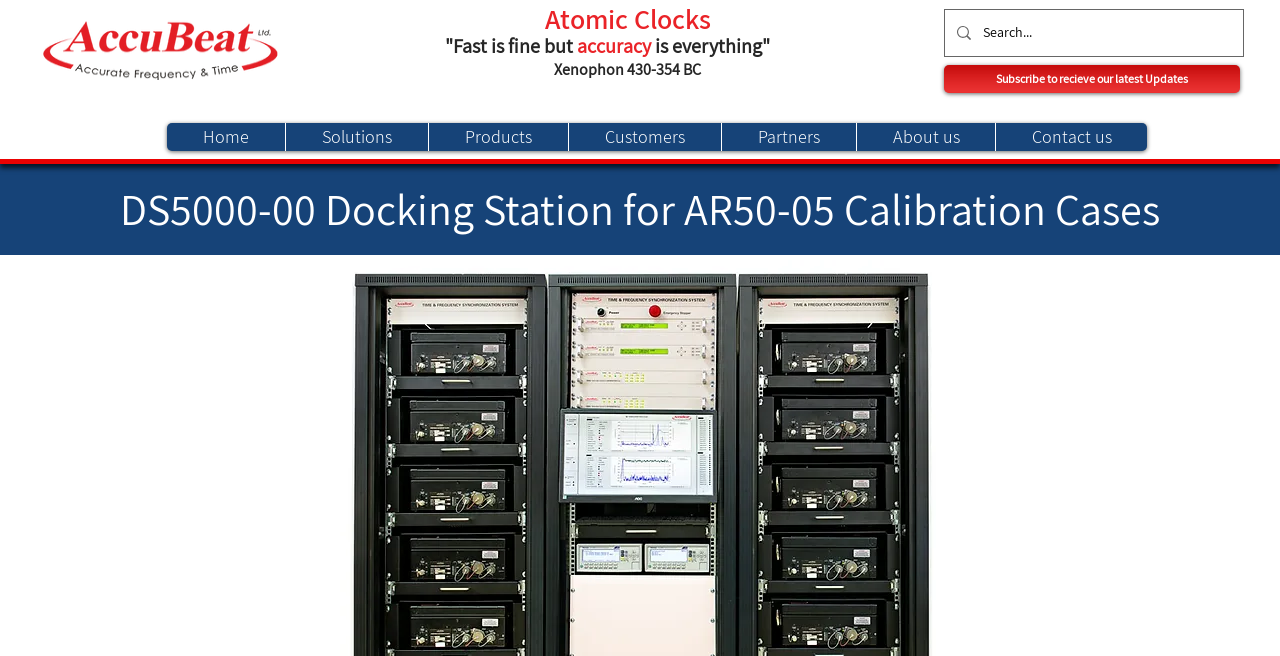Utilize the information from the image to answer the question in detail:
What is the quote on the webpage?

The quote on the webpage is 'Fast is fine but accuracy is everything', which is attributed to Xenophon 430-354 BC.